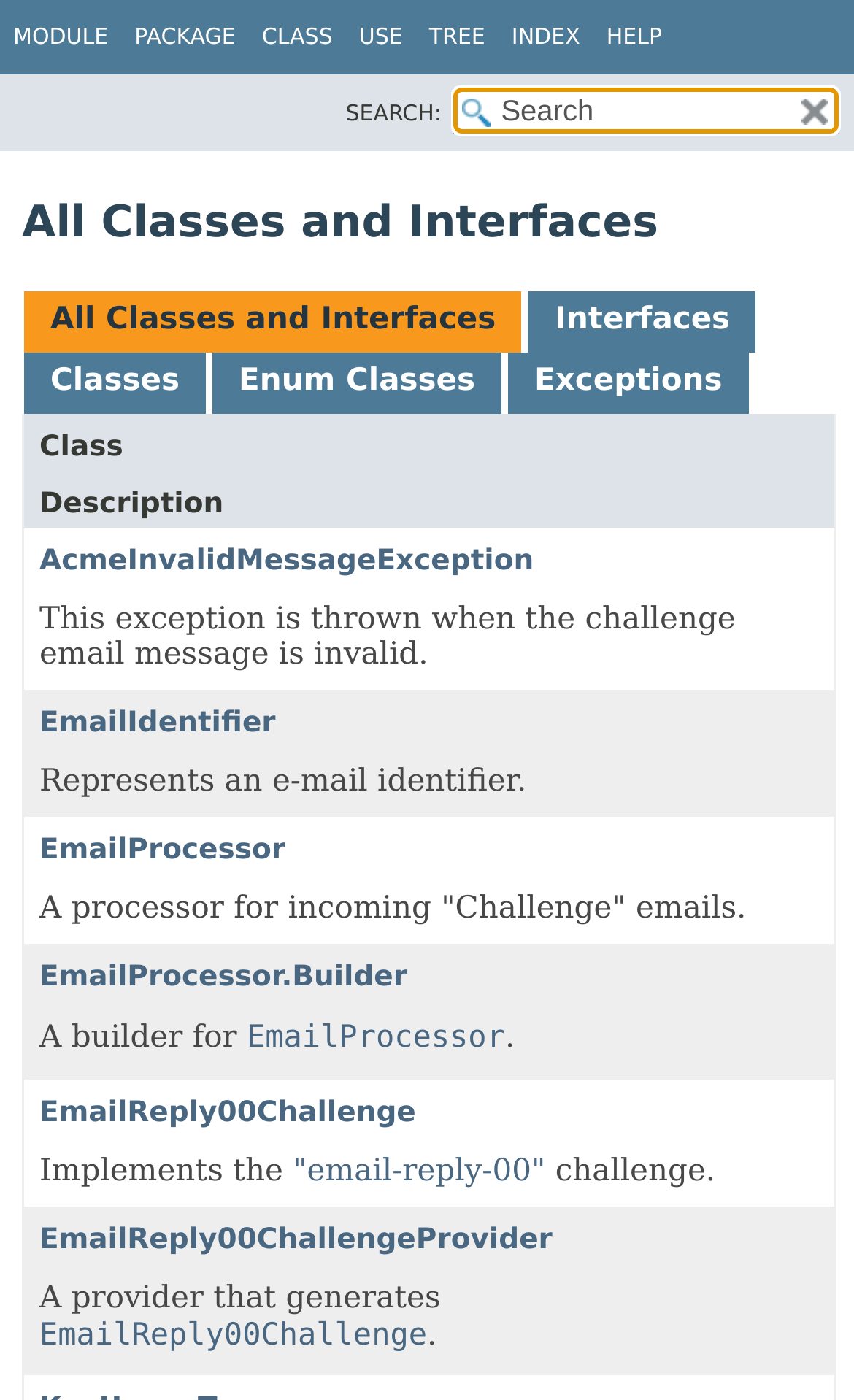Pinpoint the bounding box coordinates of the clickable area necessary to execute the following instruction: "reset the search". The coordinates should be given as four float numbers between 0 and 1, namely [left, top, right, bottom].

[0.933, 0.067, 0.974, 0.092]